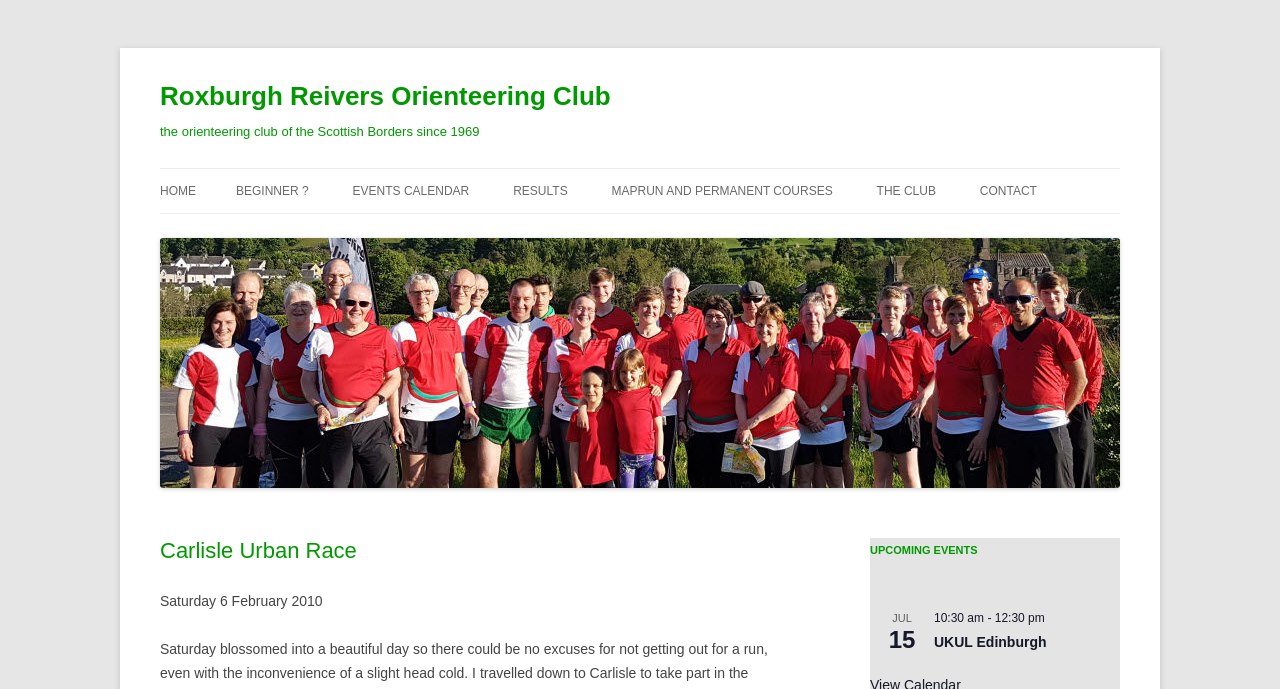Please study the image and answer the question comprehensively:
What is the type of event listed under UPCOMING EVENTS?

The type of event listed under UPCOMING EVENTS can be found in the heading element with ID 589, which is 'UKUL Edinburgh'. This heading is located below the heading element 'UPCOMING EVENTS'.